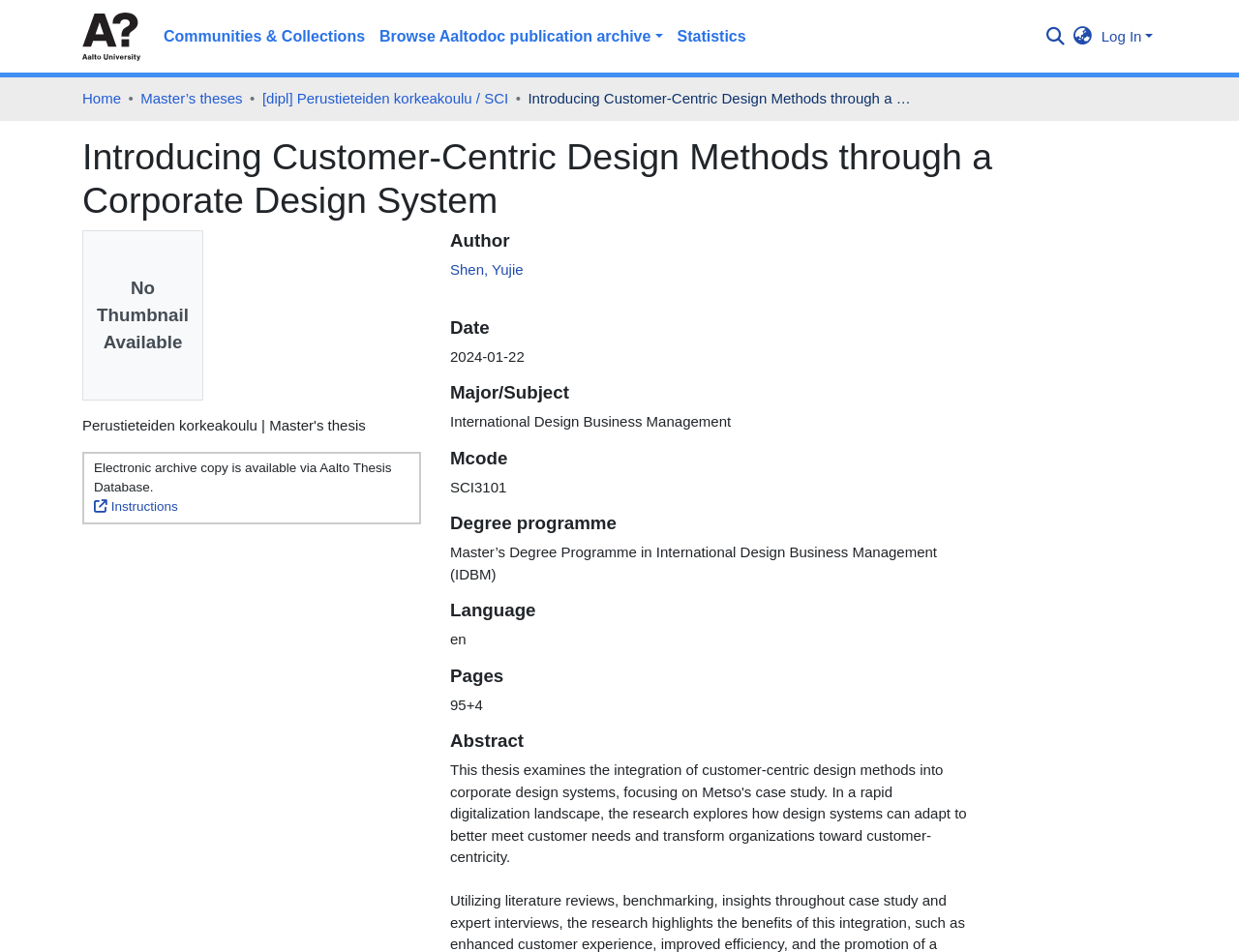What is the name of the university?
Look at the image and answer the question with a single word or phrase.

Aalto University